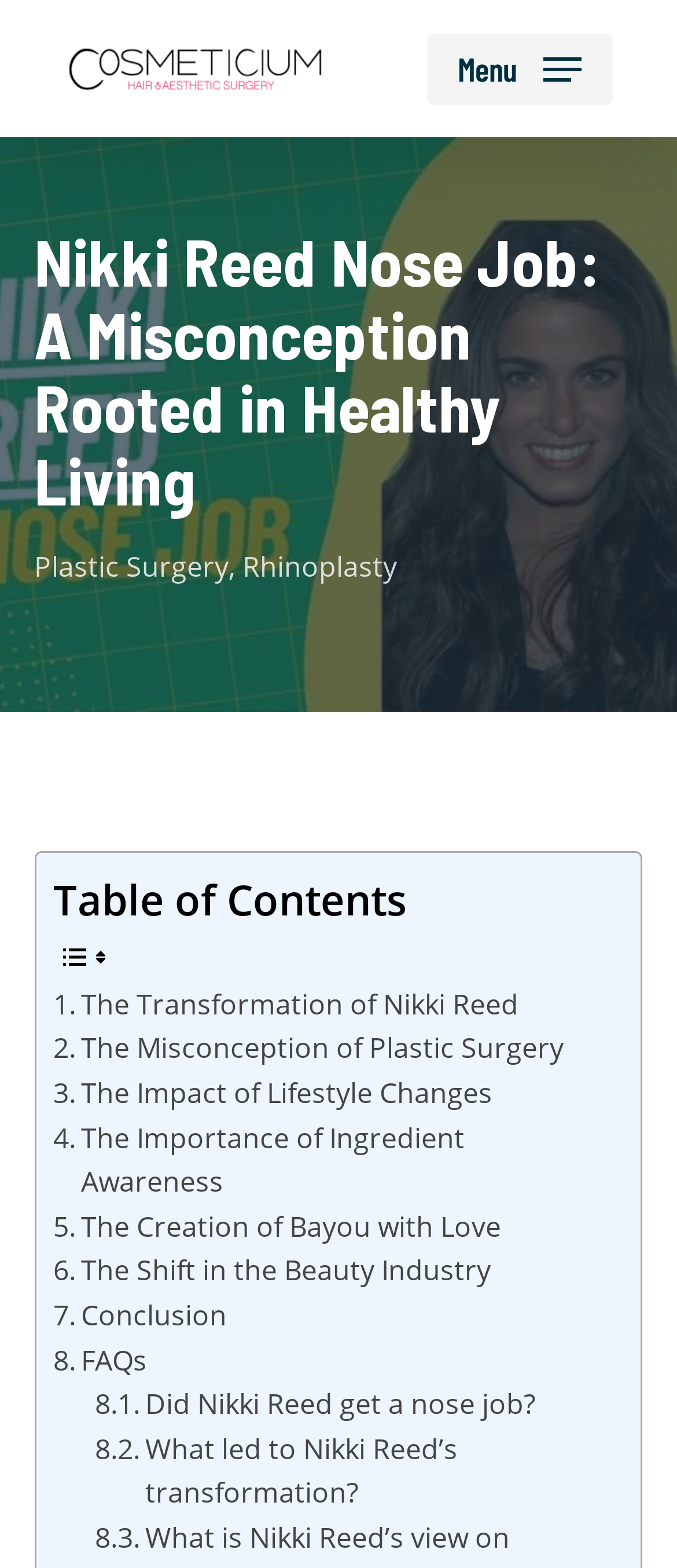Use the details in the image to answer the question thoroughly: 
What type of surgery is mentioned in the webpage?

The webpage mentions 'Rhinoplasty' as a type of surgery, which is a link element located near the top of the webpage. It is likely referring to a nose job or nose surgery.